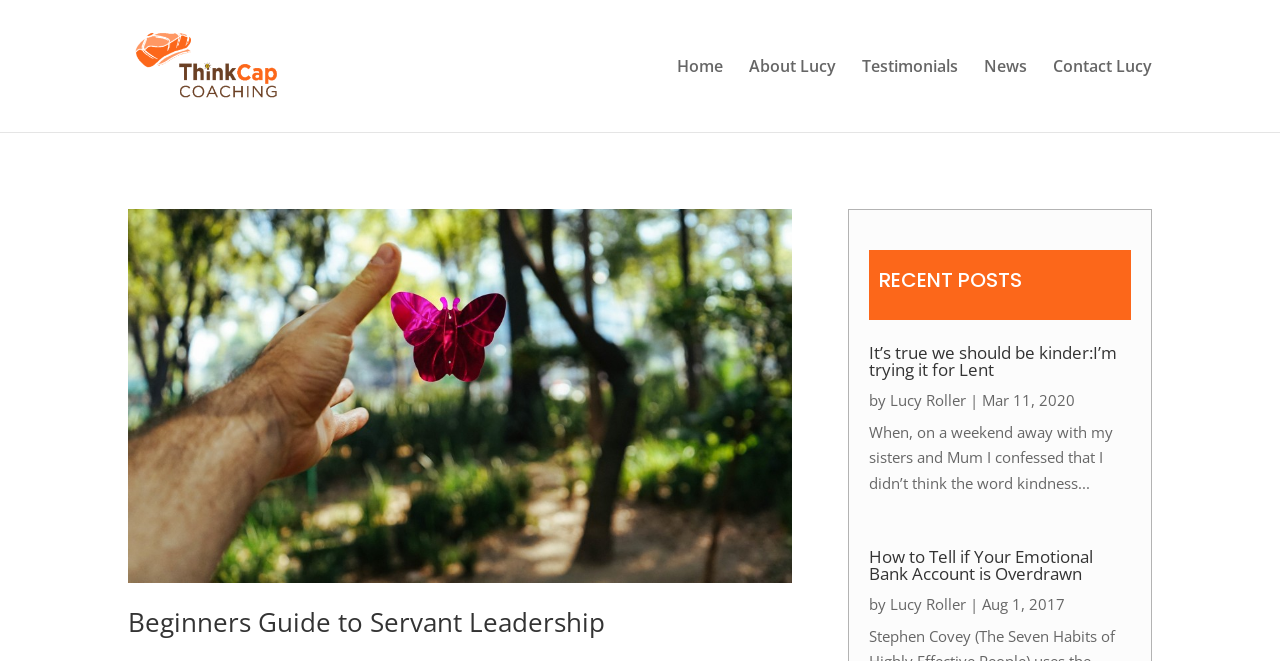What is the name of the coaching service?
Look at the image and answer the question with a single word or phrase.

ThinkCap Coaching